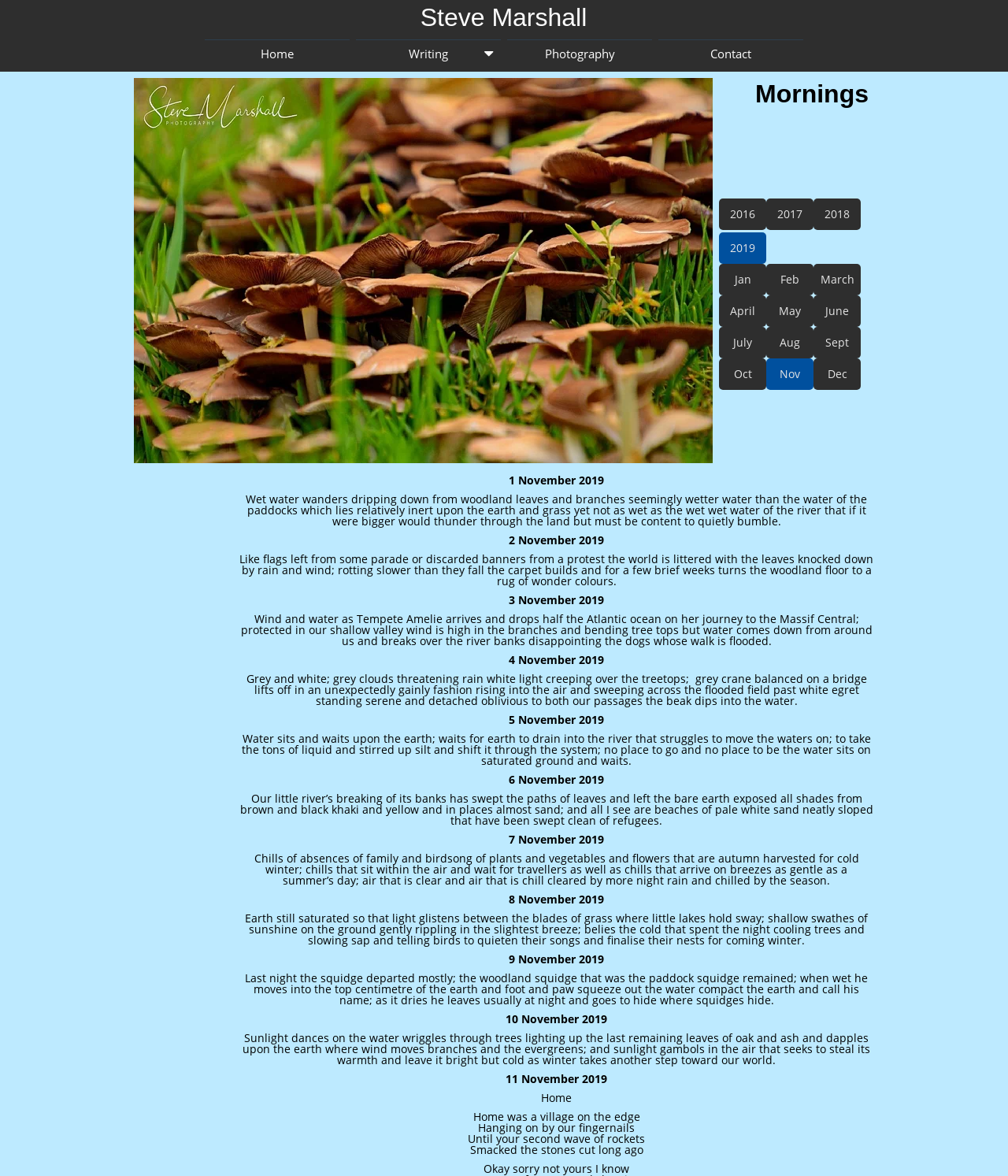From the element description: "Feb", extract the bounding box coordinates of the UI element. The coordinates should be expressed as four float numbers between 0 and 1, in the order [left, top, right, bottom].

[0.76, 0.224, 0.807, 0.251]